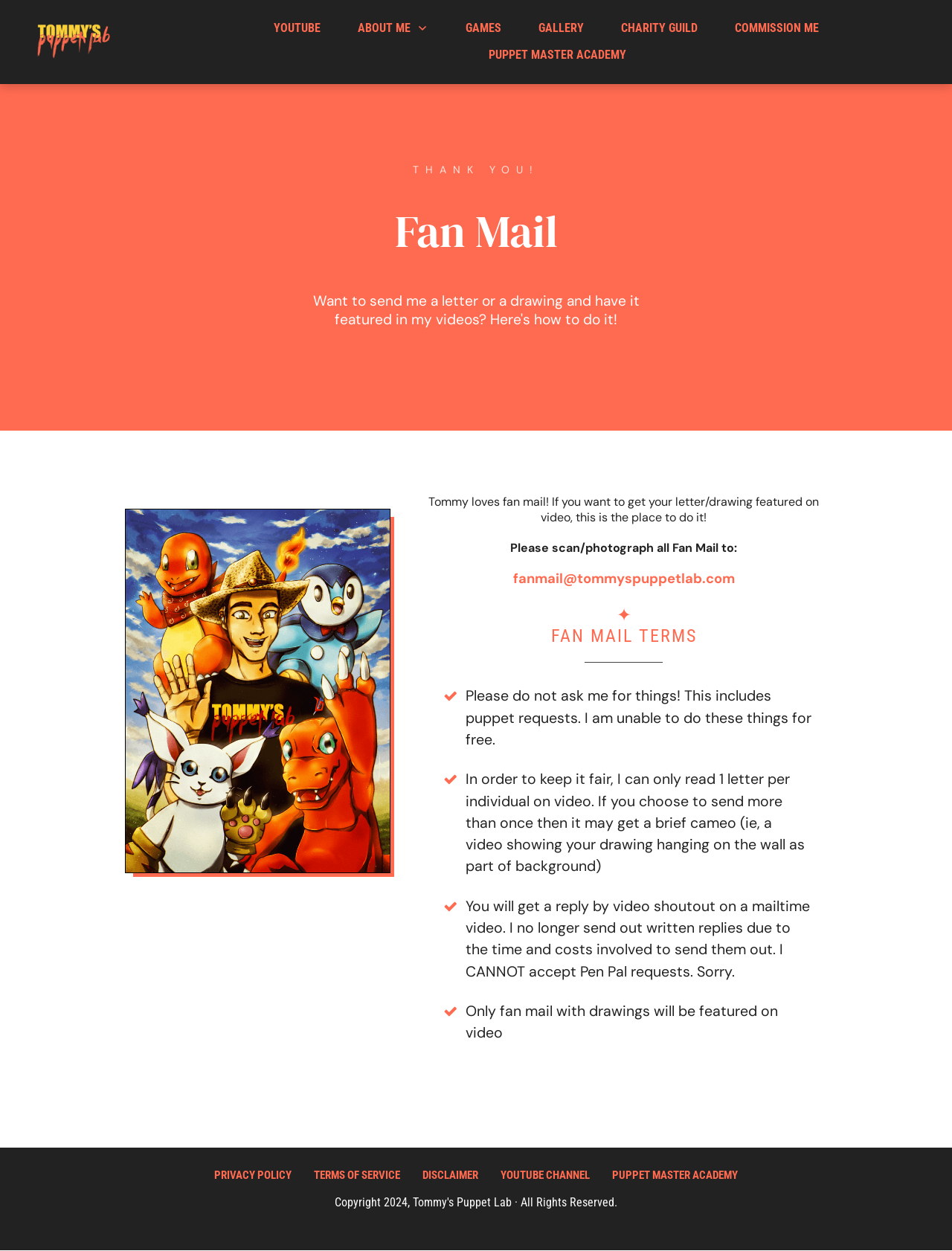Identify the bounding box coordinates of the region I need to click to complete this instruction: "Send fan mail to the provided email".

[0.539, 0.456, 0.772, 0.47]